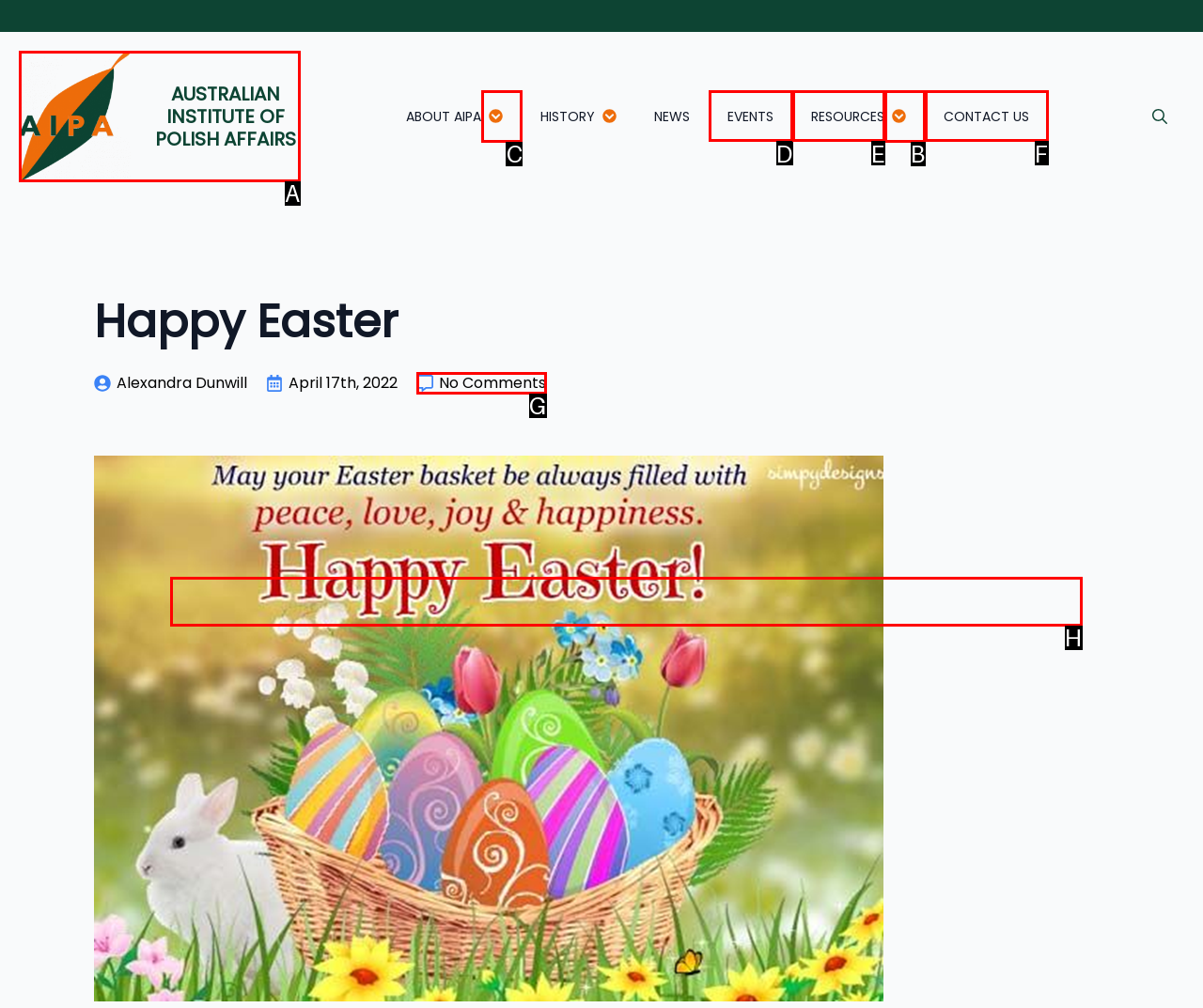Tell me which one HTML element I should click to complete the following instruction: Open the About AIPA submenu
Answer with the option's letter from the given choices directly.

C